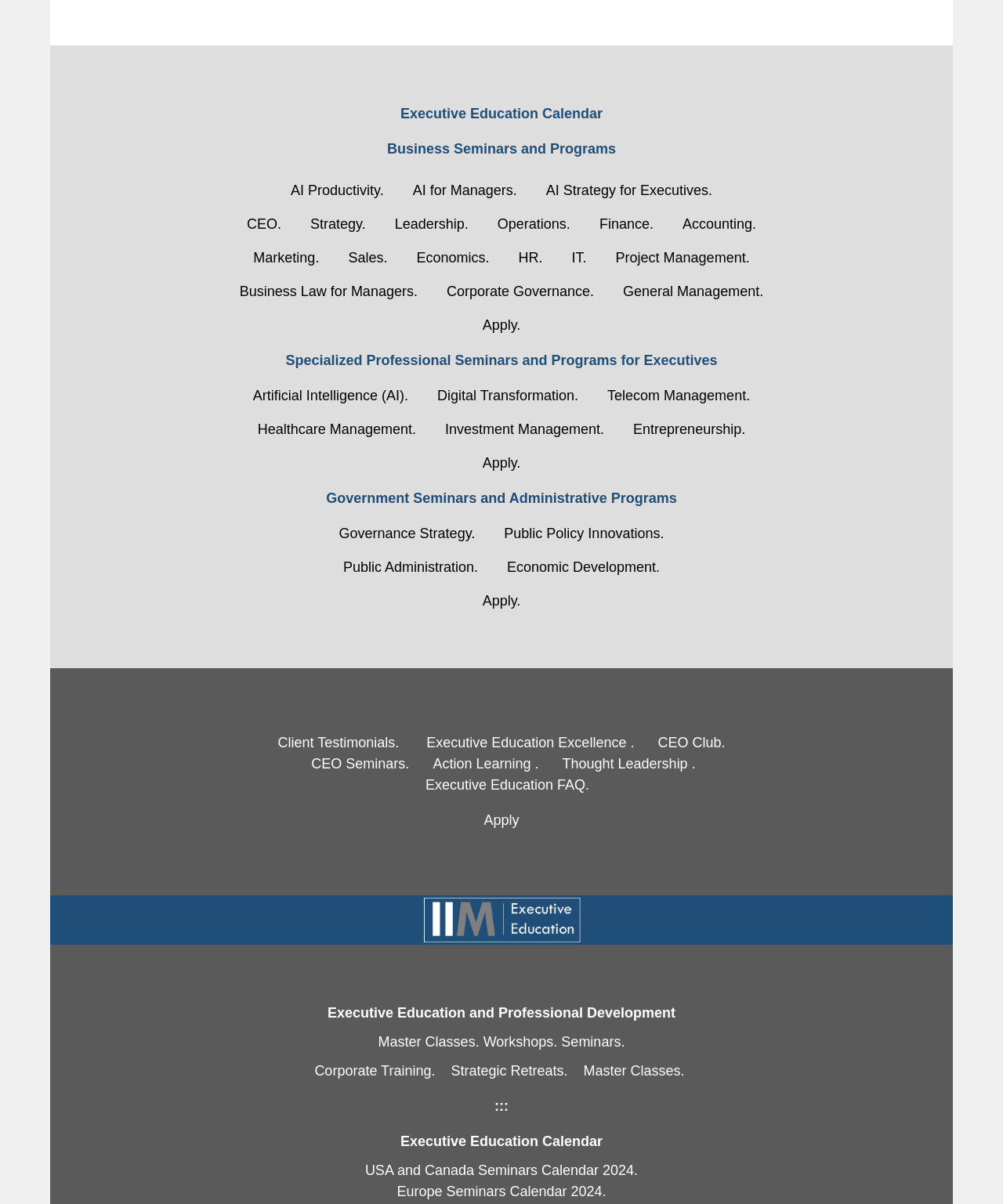What is the target audience for the seminars and programs?
Please ensure your answer to the question is detailed and covers all necessary aspects.

The webpage mentions that the seminars and programs are designed for government, investment, and business CEOs in USA, Canada, and Europe, as well as for CMO, COO, CFO, CIO, CTO, CHRO, and HR Managers. This suggests that the target audience is high-level executives and CEOs.